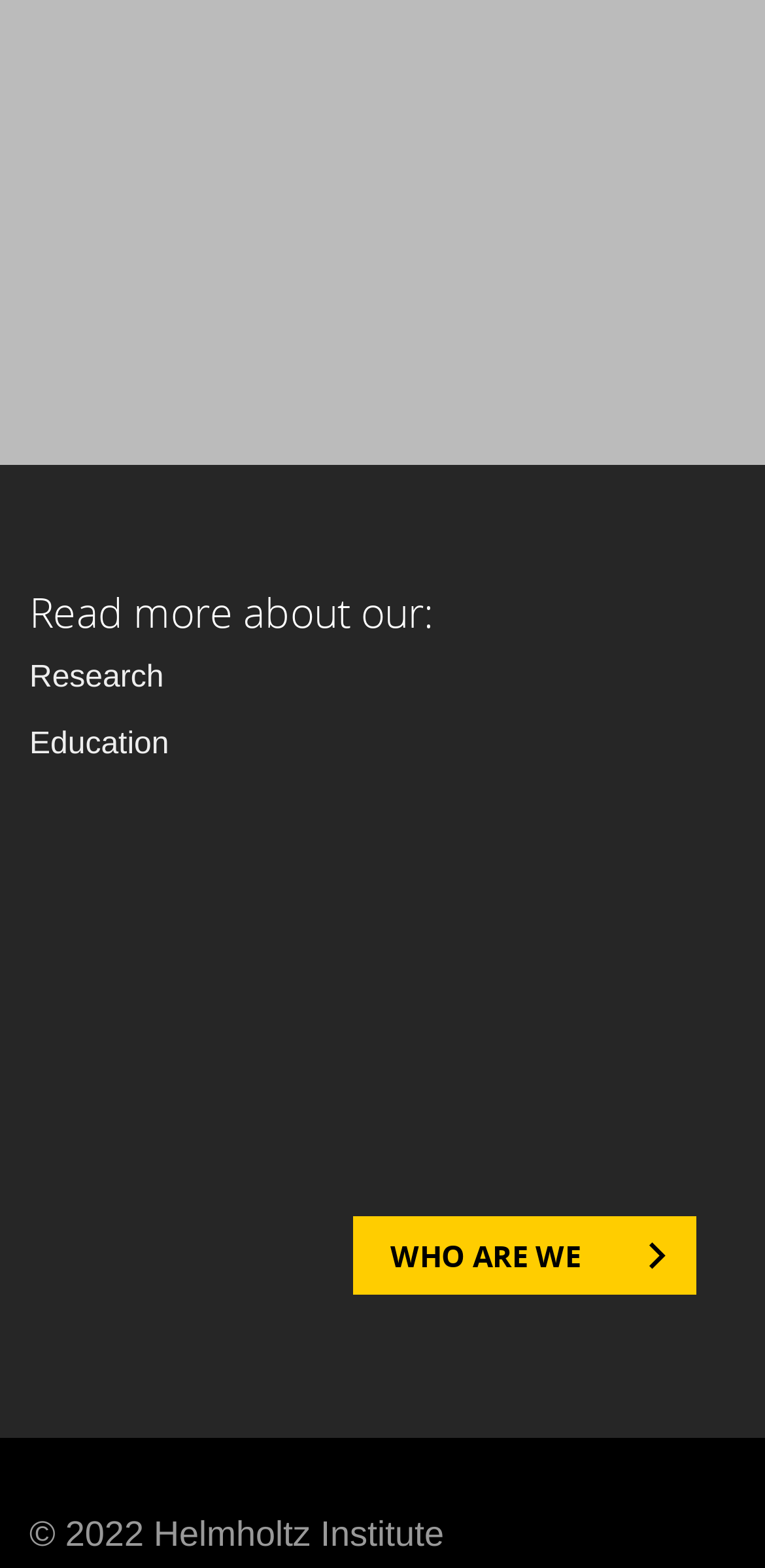Using the information in the image, give a detailed answer to the following question: What is the purpose of the webpage?

Based on the structure and content of the webpage, I infer that the purpose of the webpage is to introduce the organization, providing links to learn more about its research, education, and other aspects.